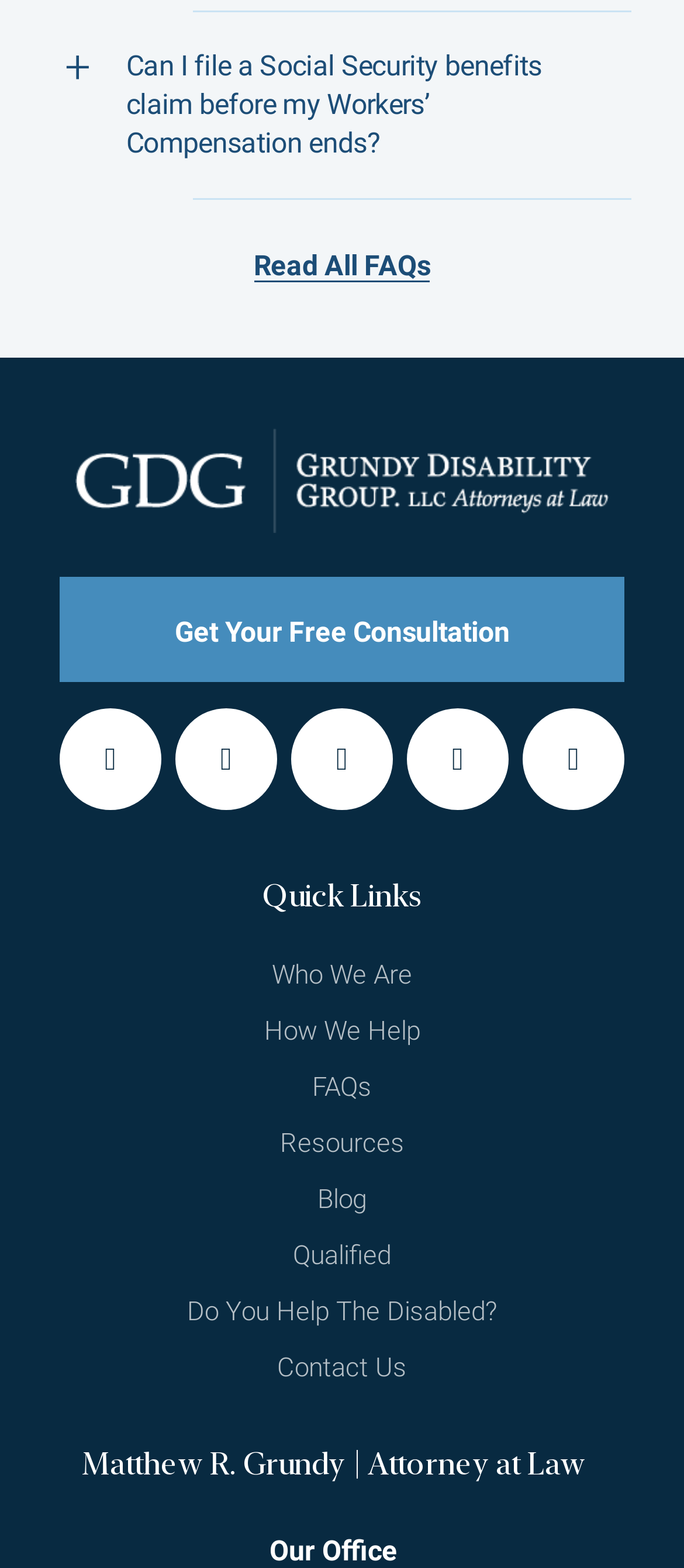Find the bounding box coordinates of the element to click in order to complete the given instruction: "Learn about who we are."

[0.397, 0.611, 0.603, 0.631]